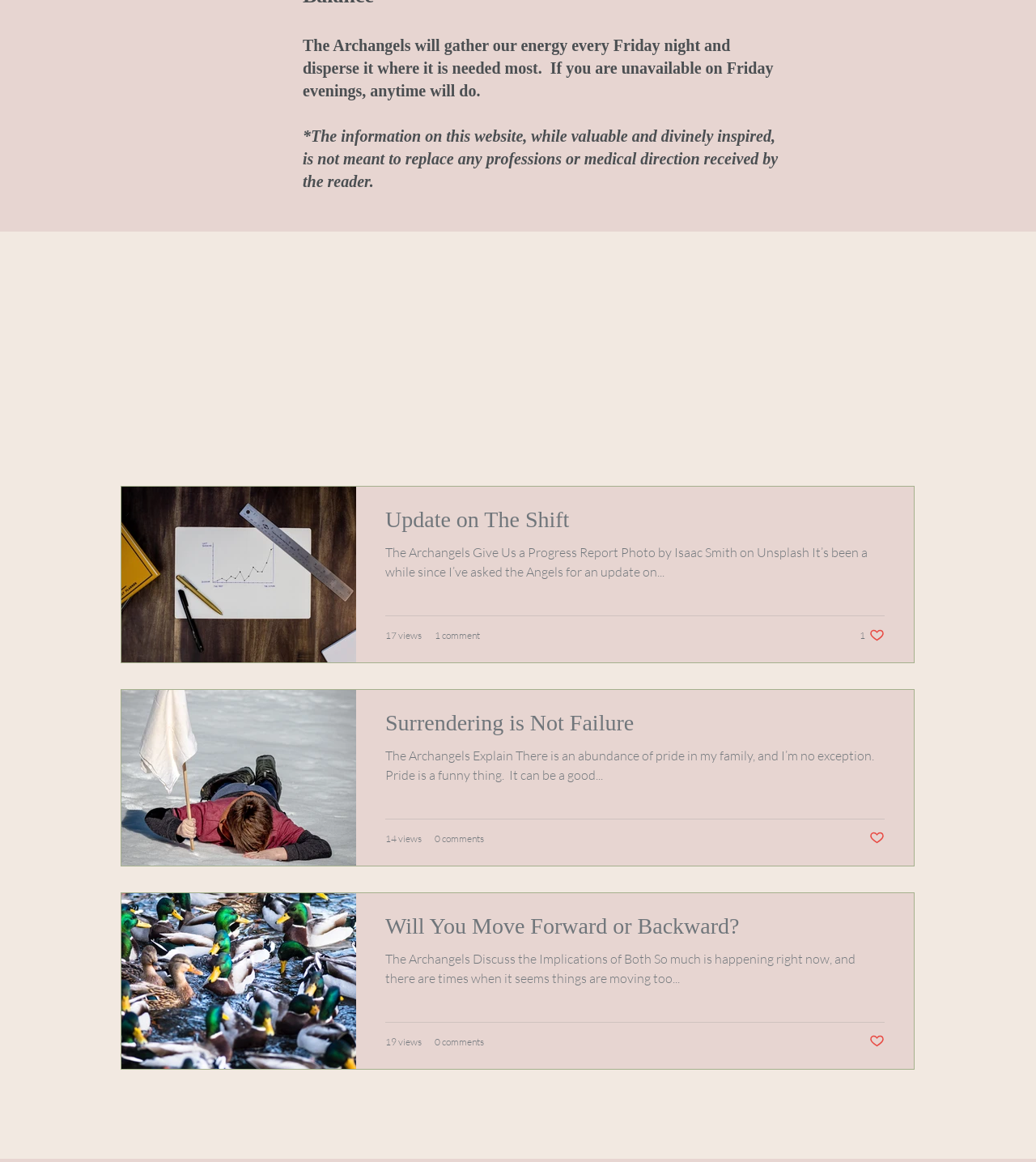What is the purpose of the Archangels' gathering?
Using the image as a reference, deliver a detailed and thorough answer to the question.

According to the StaticText element with the text 'The Archangels will gather our energy every Friday night and disperse it where it is needed most.', the Archangels gather energy to disperse it where it is needed most.